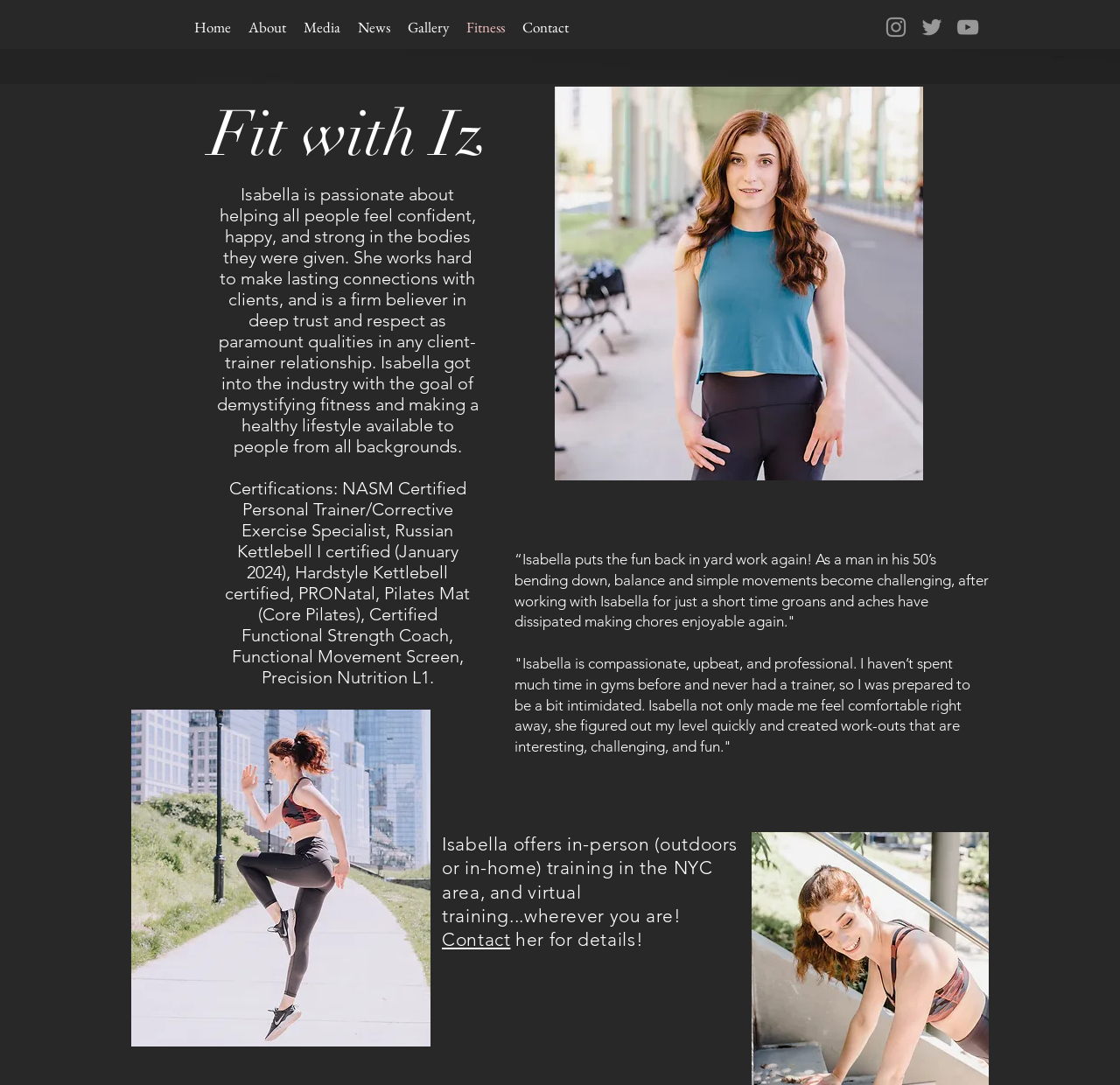Show me the bounding box coordinates of the clickable region to achieve the task as per the instruction: "Click Home".

[0.166, 0.005, 0.214, 0.045]